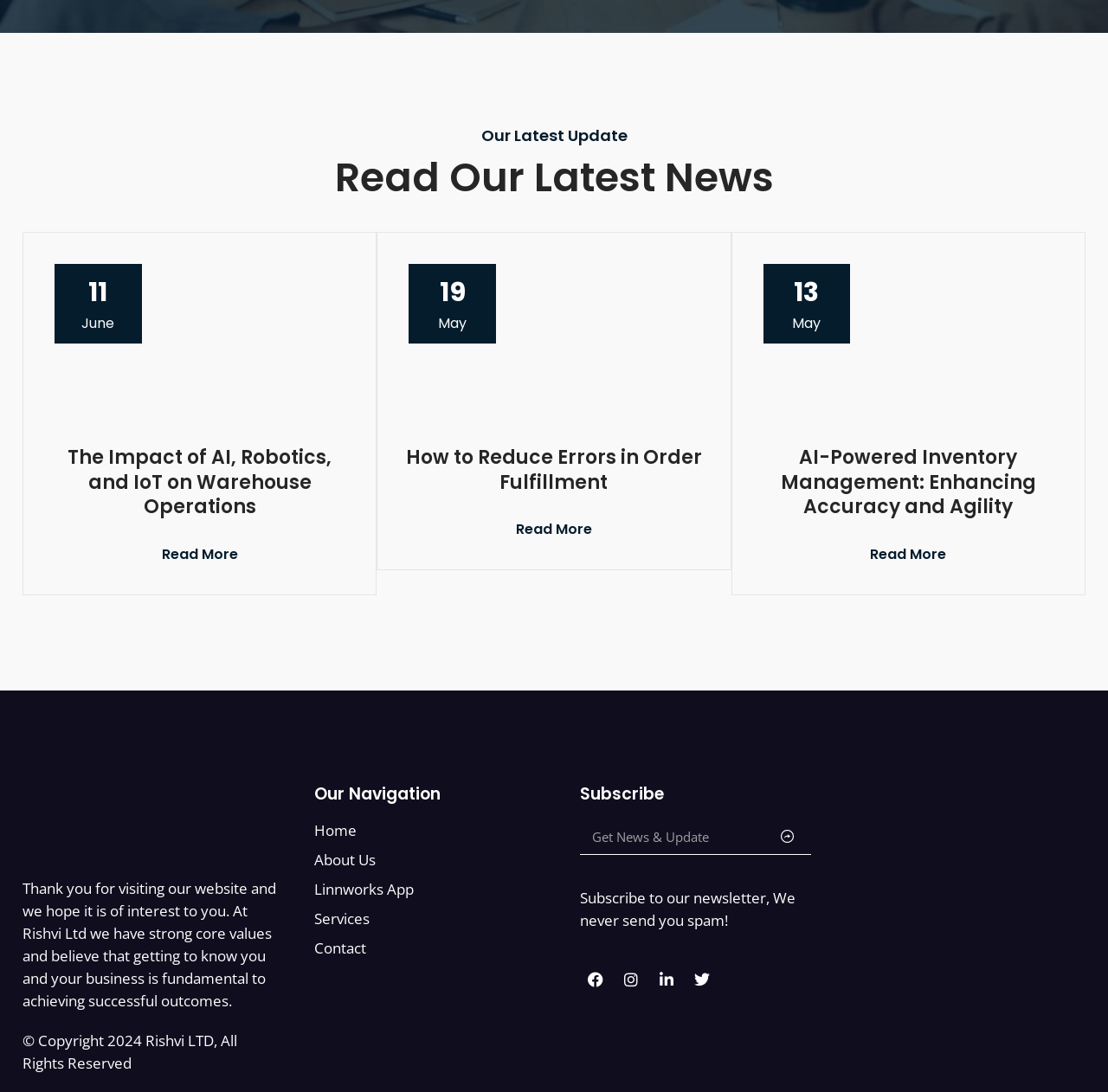Please give the bounding box coordinates of the area that should be clicked to fulfill the following instruction: "Read more about AI-powered inventory management". The coordinates should be in the format of four float numbers from 0 to 1, i.e., [left, top, right, bottom].

[0.681, 0.492, 0.959, 0.524]